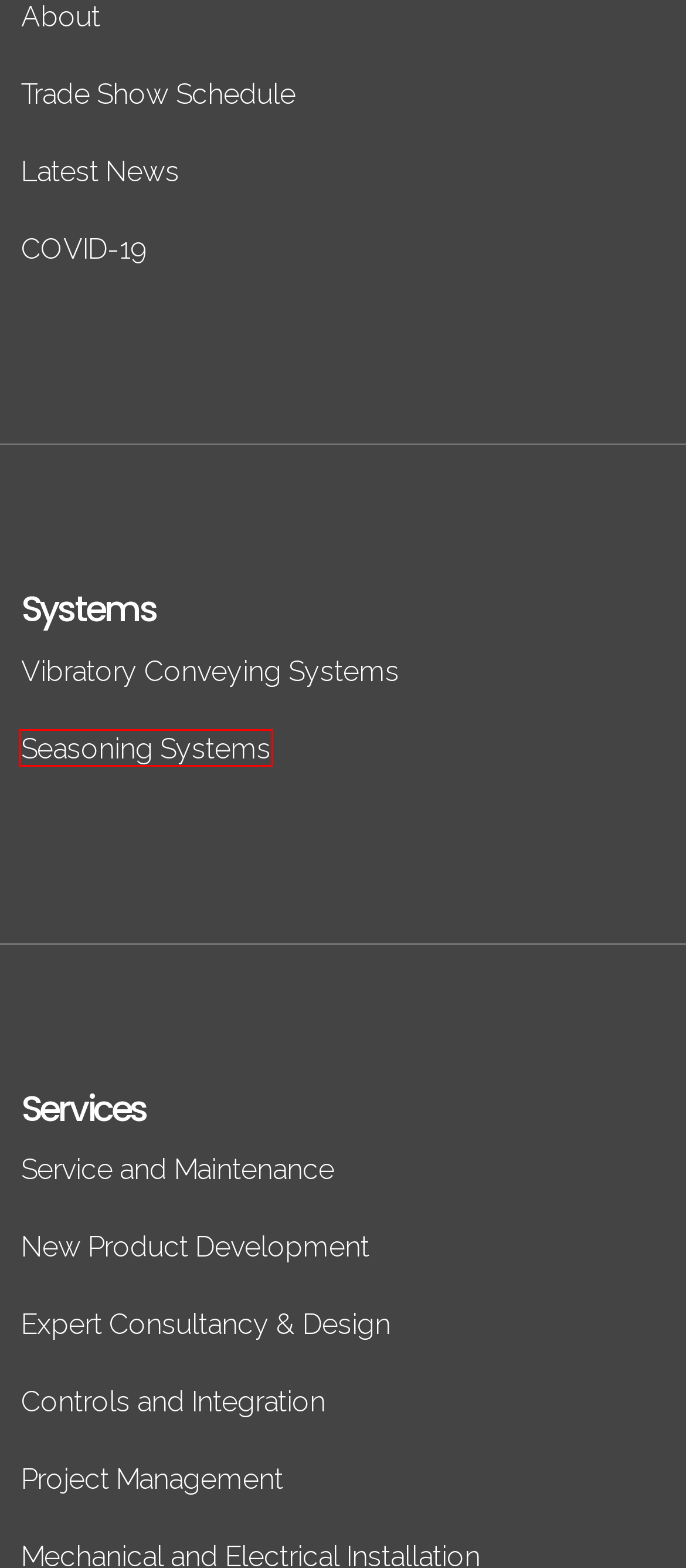Given a screenshot of a webpage with a red rectangle bounding box around a UI element, select the best matching webpage description for the new webpage that appears after clicking the highlighted element. The candidate descriptions are:
A. Controls and Integration - KMG Systems
B. News - KMG Systems
C. New Product Development - KMG Systems
D. Conveying Systems - KMG Systems
E. COVID-19 - KMG Systems
F. Seasoning Systems - KMG Systems
G. Expert Consultancy & Design - KMG Systems
H. Project Management - KMG Systems

F